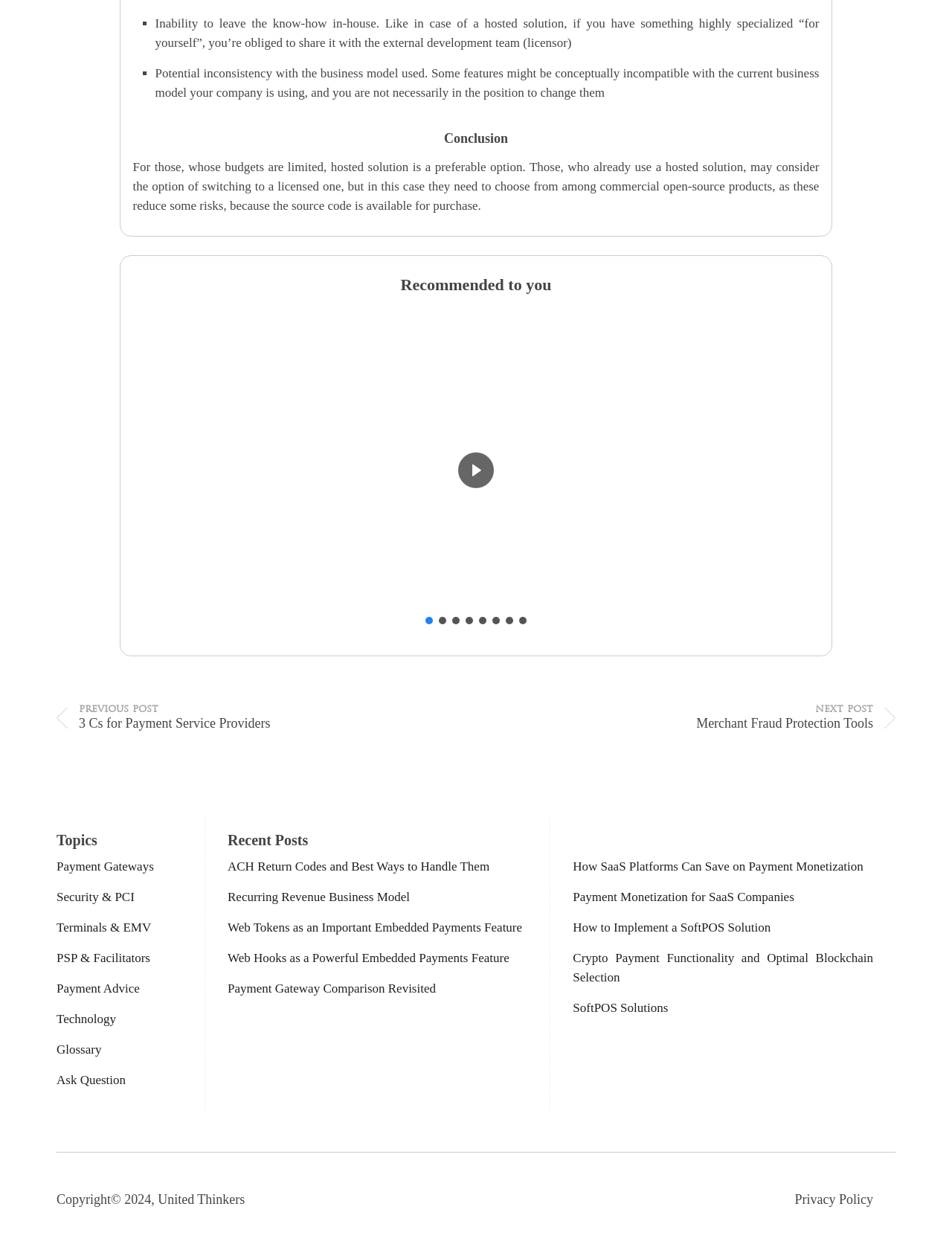Give a concise answer using only one word or phrase for this question:
What is the category of the link 'Payment Gateway Comparison Revisited'?

Payment Gateways